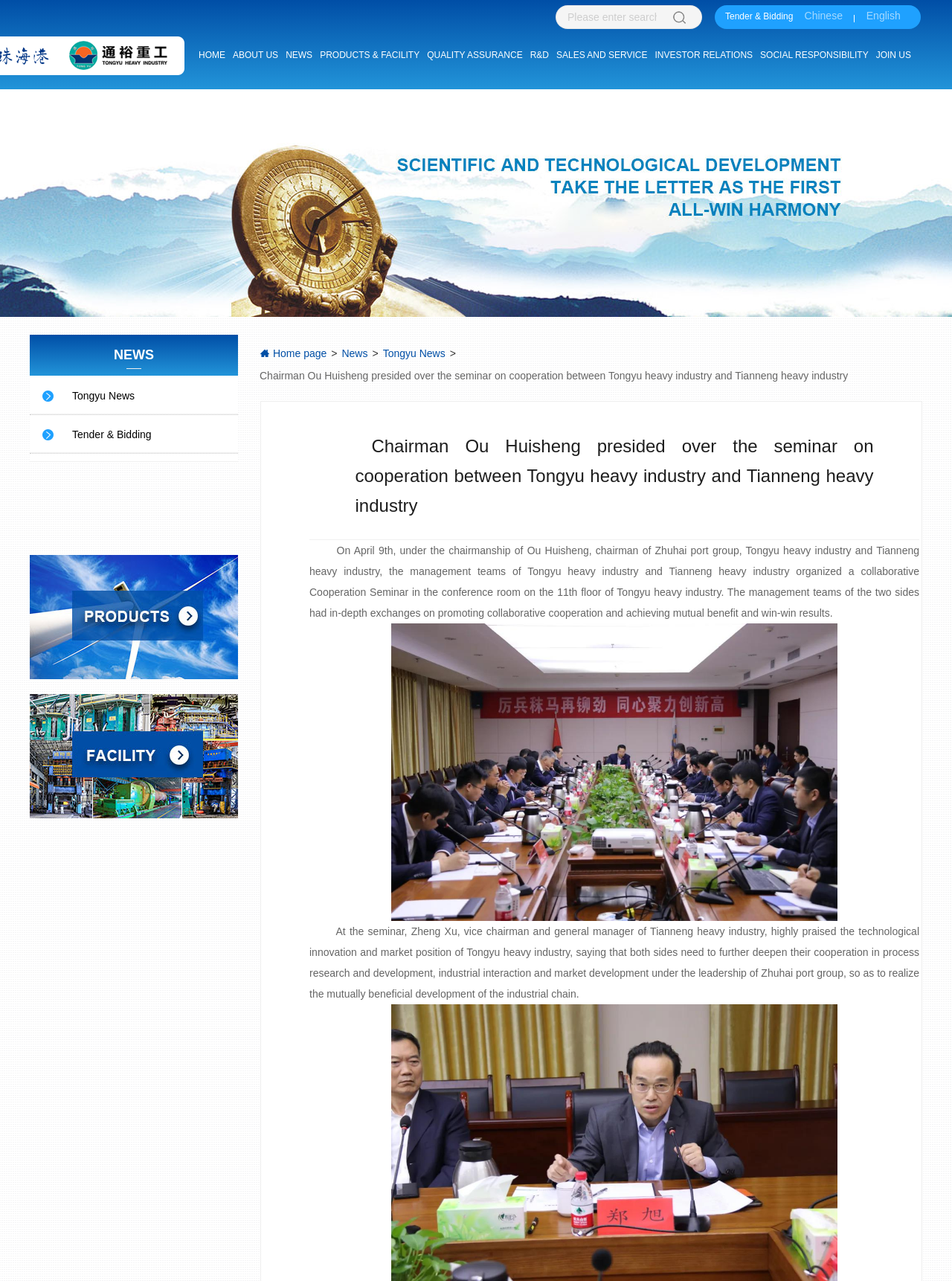What is the name of the chairman who presided over the seminar?
Based on the screenshot, provide your answer in one word or phrase.

Ou Huisheng